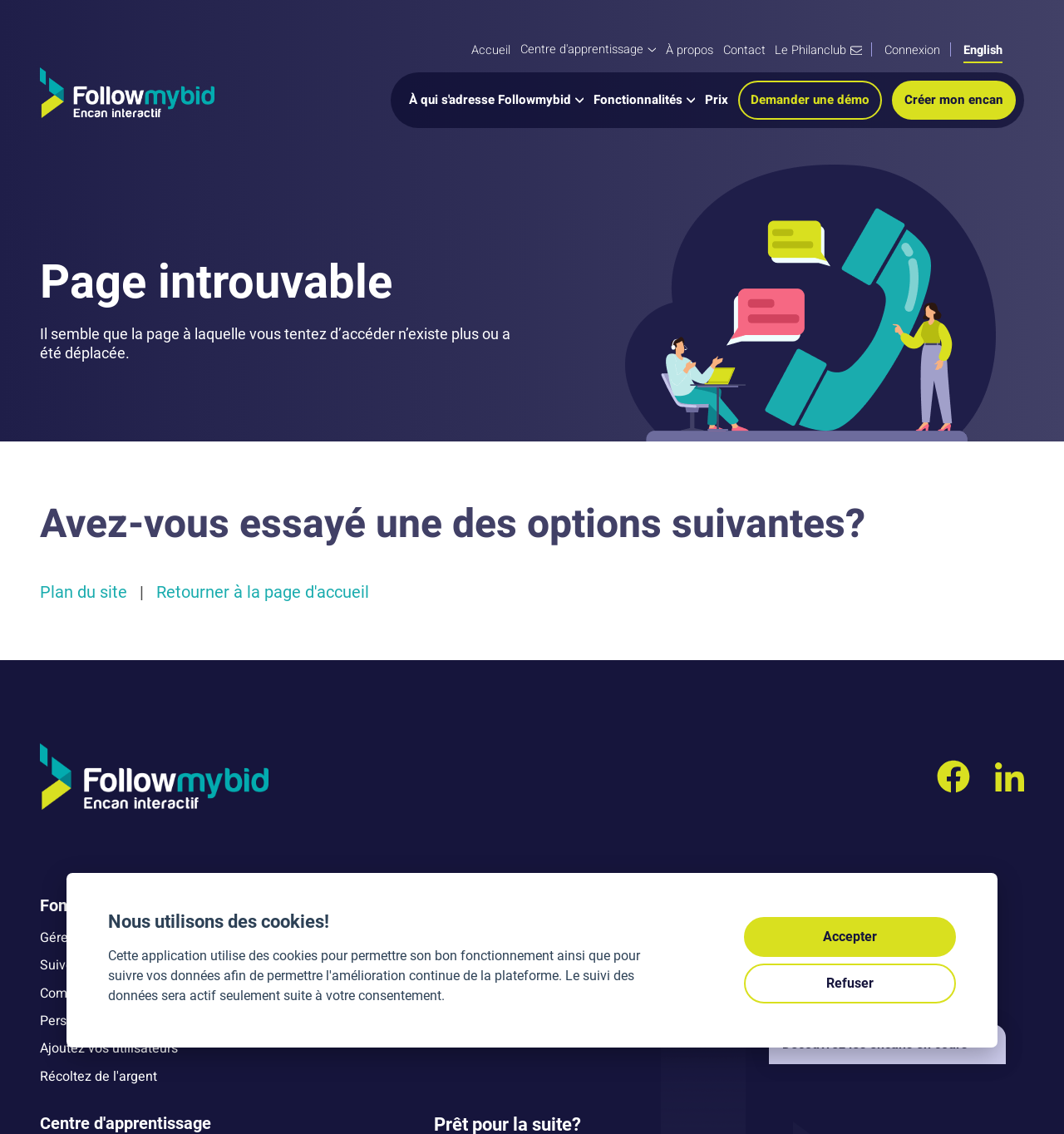Please identify the bounding box coordinates of the clickable element to fulfill the following instruction: "Search for something on the site". The coordinates should be four float numbers between 0 and 1, i.e., [left, top, right, bottom].

None